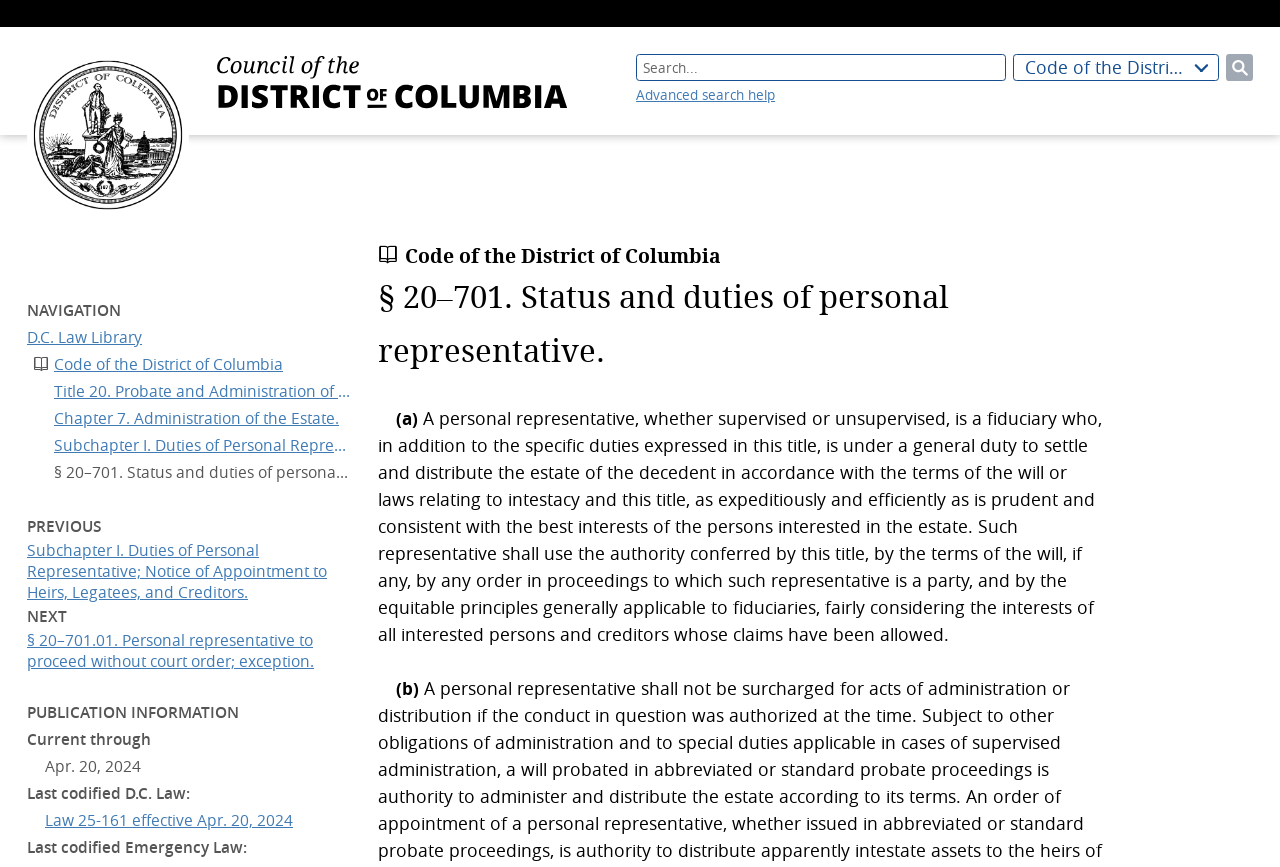Can you identify and provide the main heading of the webpage?

§ 20–701. Status and duties of personal representative.